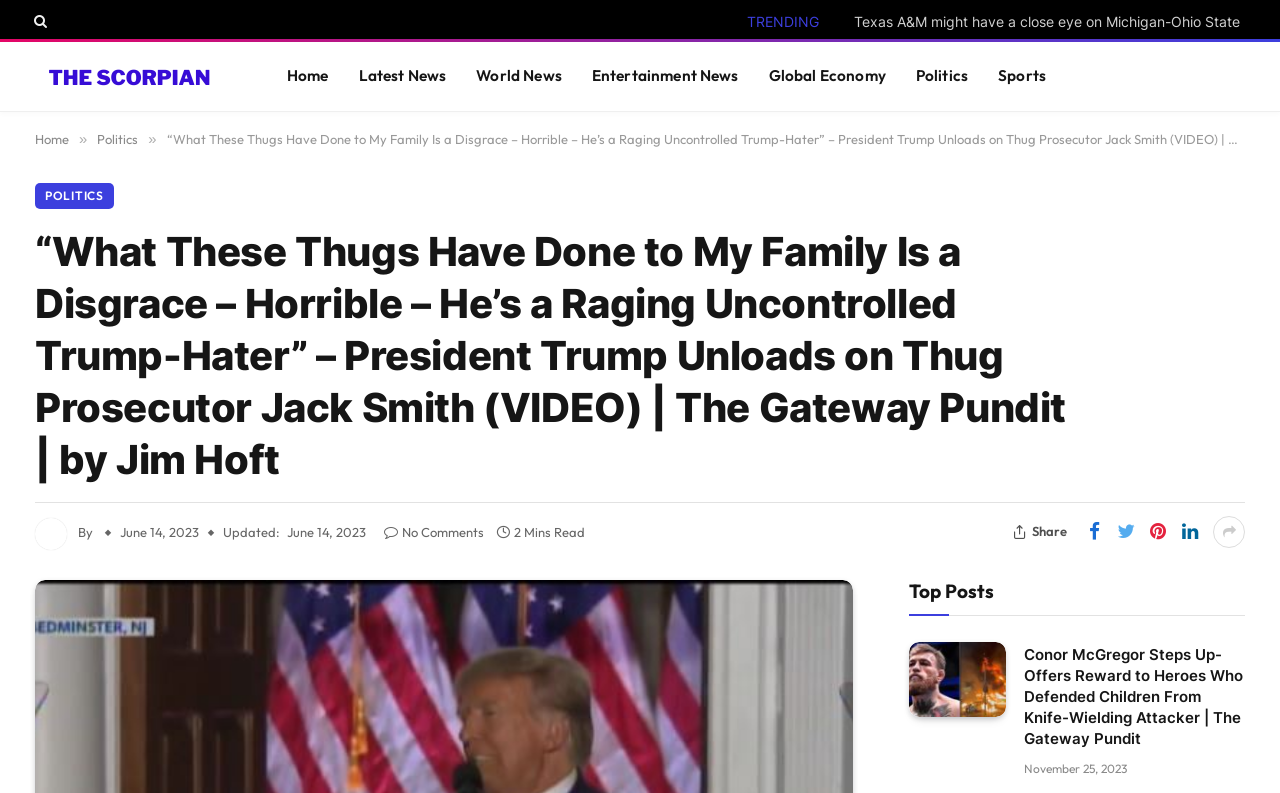Identify the bounding box coordinates for the UI element described as follows: "Facebook". Ensure the coordinates are four float numbers between 0 and 1, formatted as [left, top, right, bottom].

[0.843, 0.65, 0.866, 0.691]